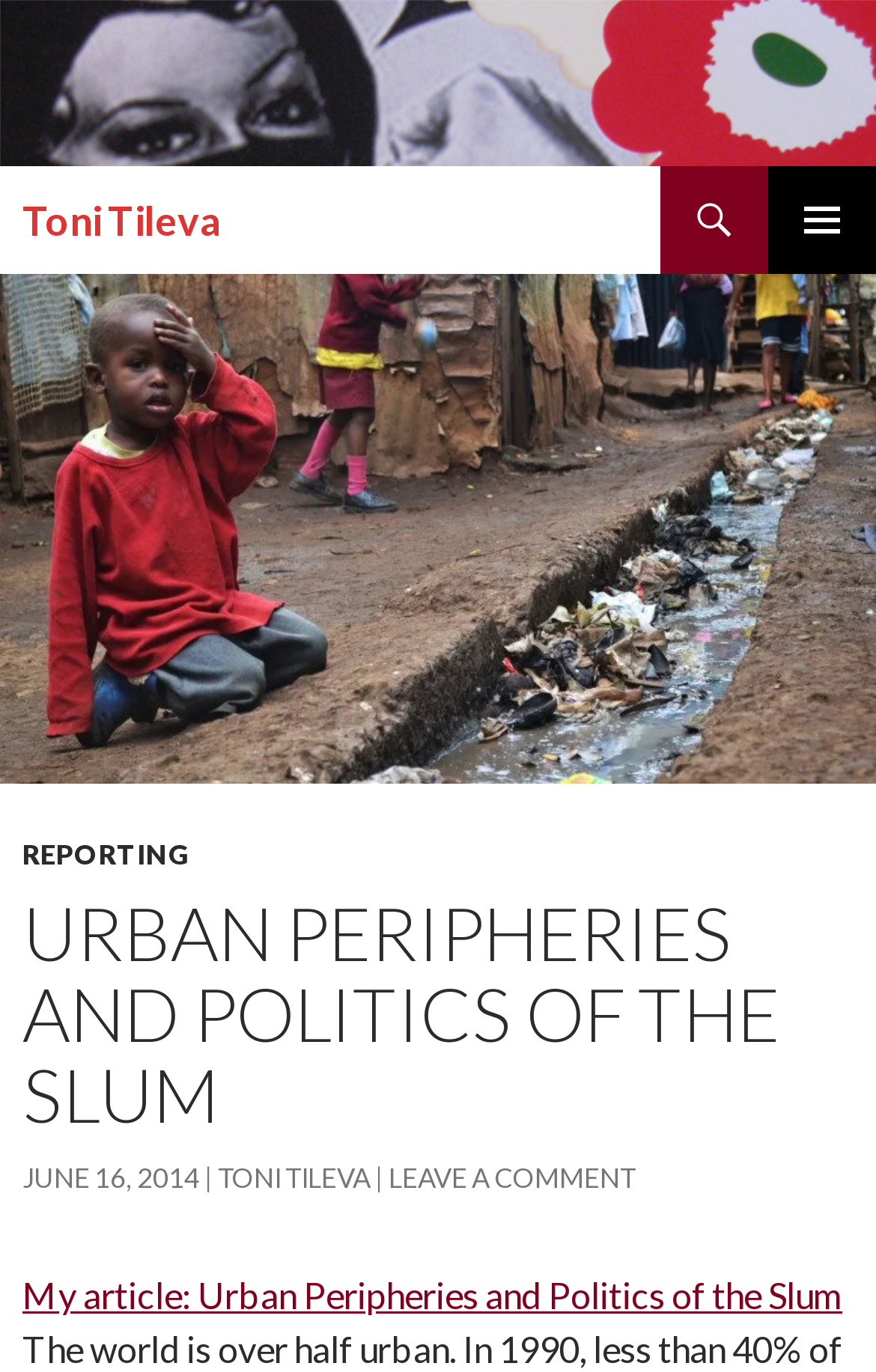Respond with a single word or short phrase to the following question: 
What is the title of the article?

Urban Peripheries and Politics of the Slum